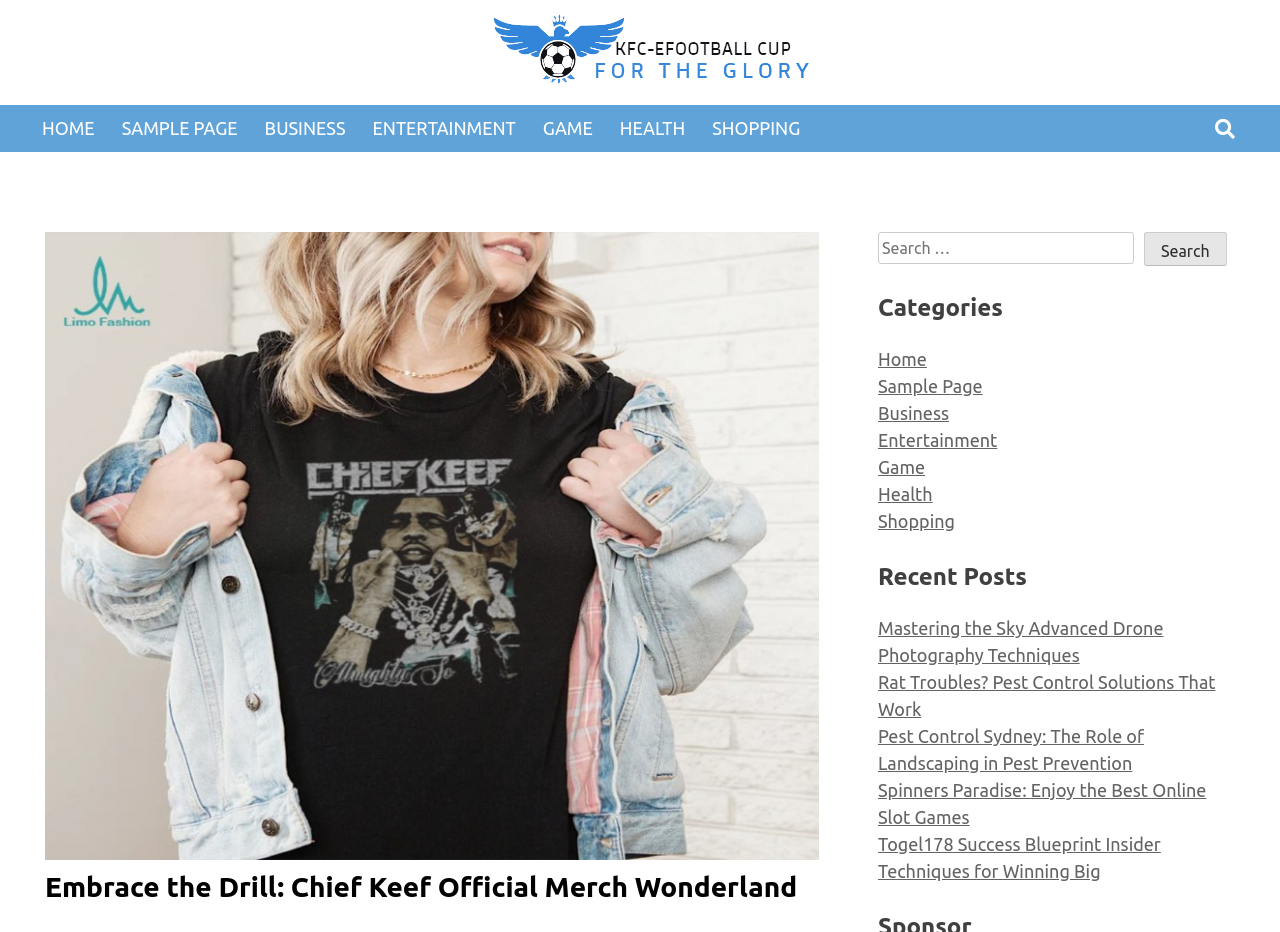Please identify the bounding box coordinates of the clickable region that I should interact with to perform the following instruction: "Click on the KFC EFootball Cup link". The coordinates should be expressed as four float numbers between 0 and 1, i.e., [left, top, right, bottom].

[0.359, 0.0, 0.641, 0.113]